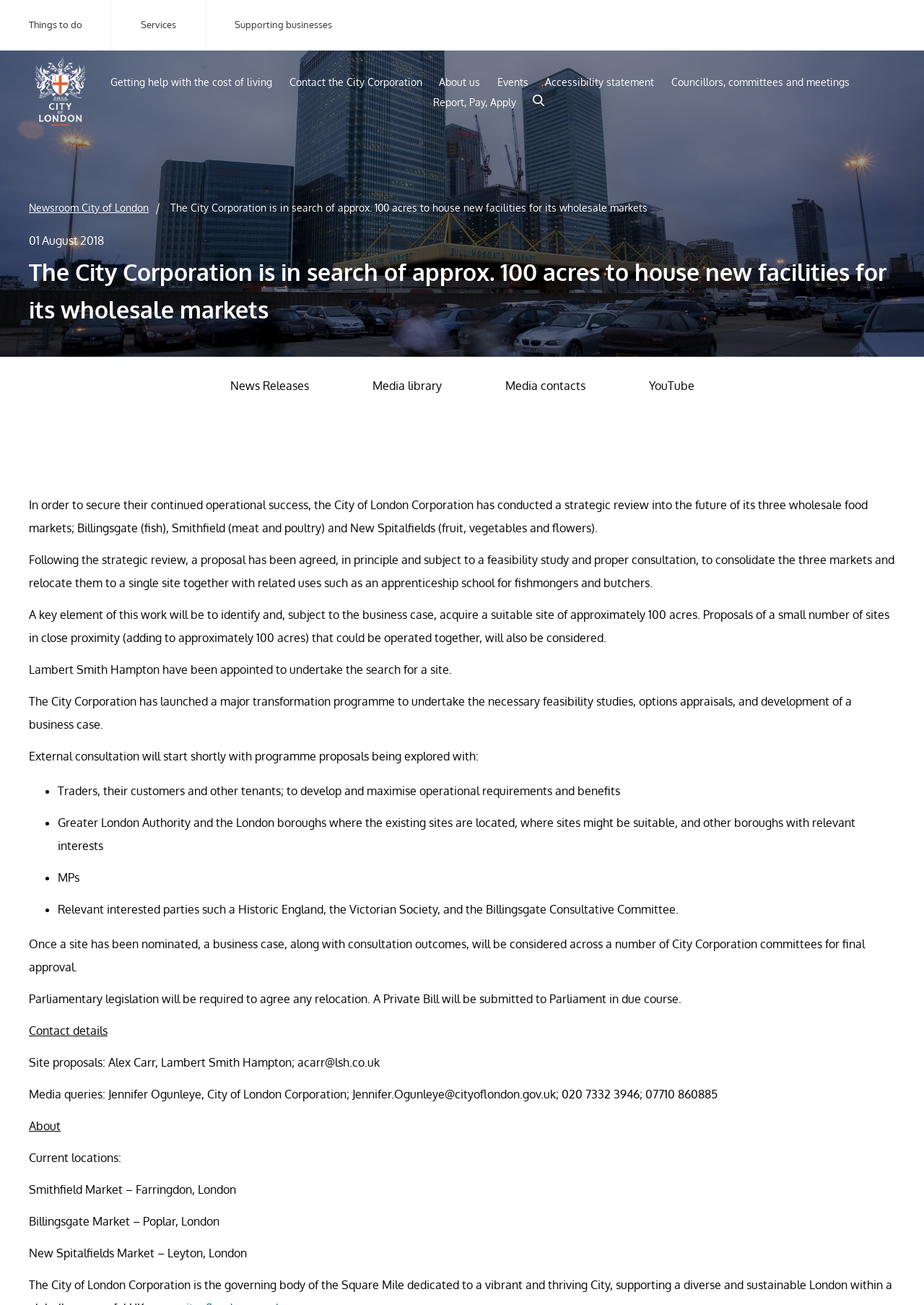What is the City Corporation searching for?
Please craft a detailed and exhaustive response to the question.

The City Corporation is searching for approximately 100 acres to house new facilities for its wholesale markets, as stated in the webpage's main content.